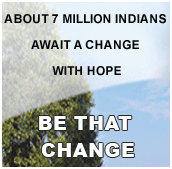What atmosphere does the background of the image convey?
Please provide a comprehensive answer to the question based on the webpage screenshot.

The caption describes the background of the image as conveying a hopeful atmosphere, possibly symbolizing the dawn of new opportunities, further enhancing the message of hope and empowerment for those who seek to make a difference.